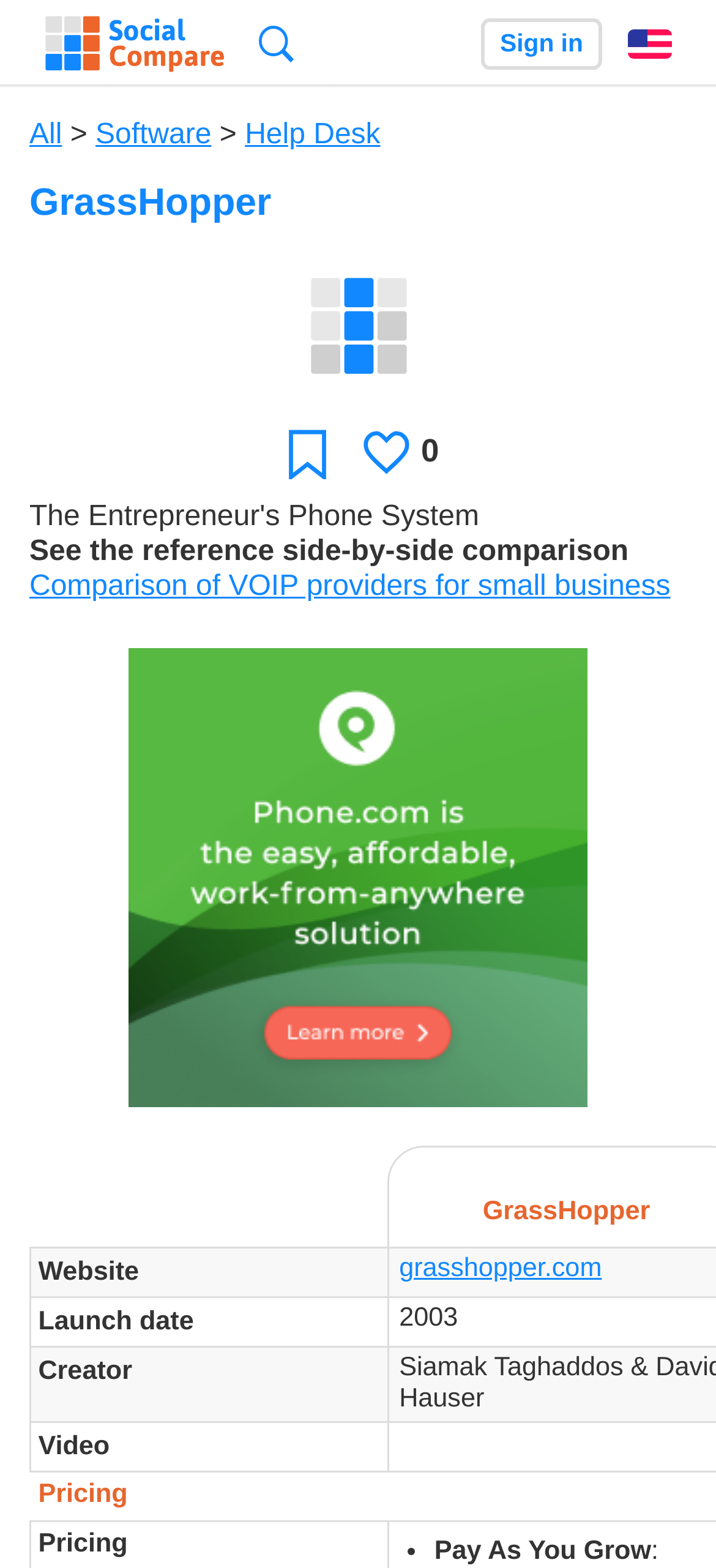Could you highlight the region that needs to be clicked to execute the instruction: "Favorite this page"?

[0.395, 0.273, 0.465, 0.305]